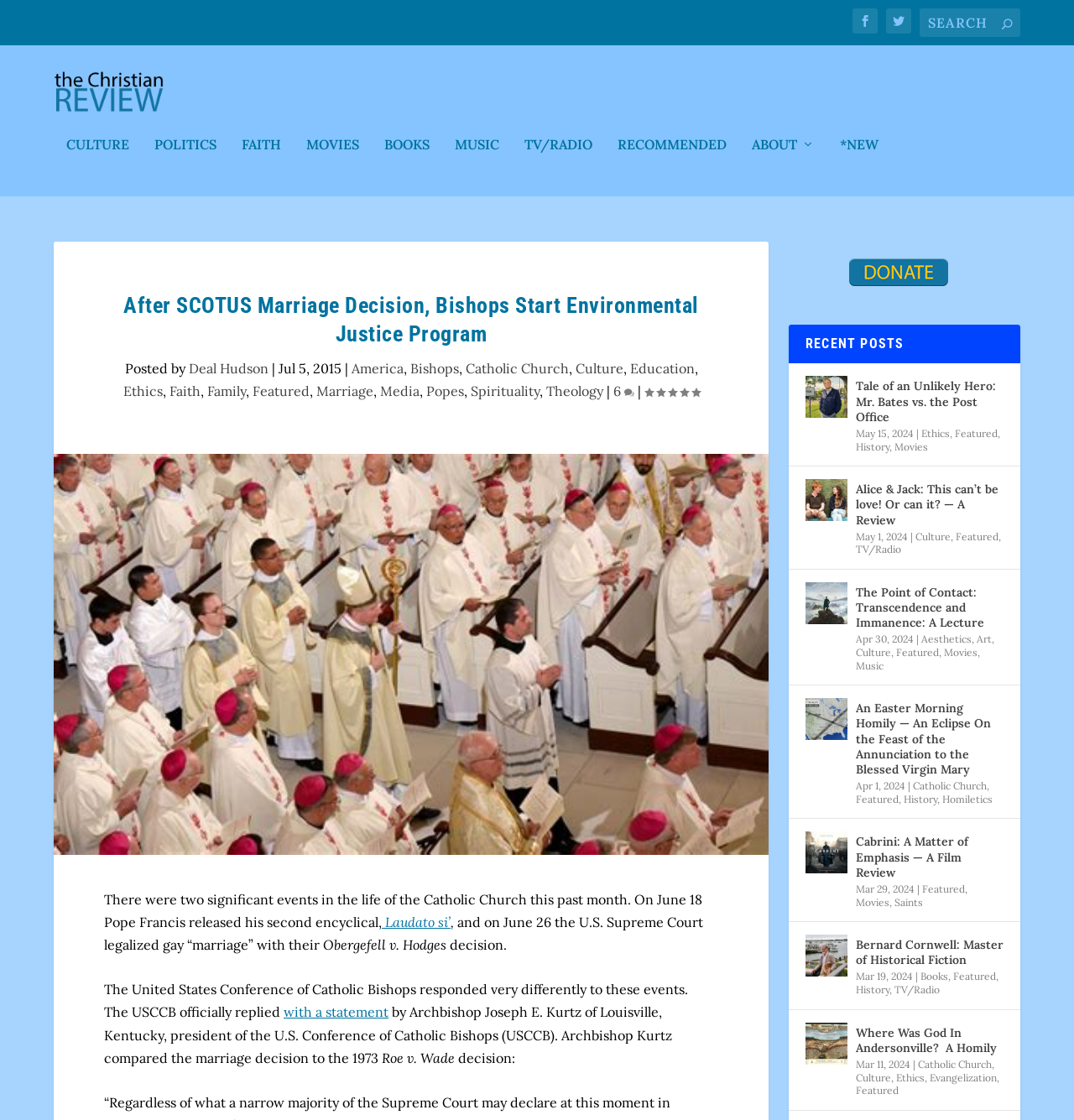Determine the bounding box coordinates for the UI element with the following description: "http://jekulo.kuduskab.go.id/index.php/34-profil/5425-143850552.html". The coordinates should be four float numbers between 0 and 1, represented as [left, top, right, bottom].

None